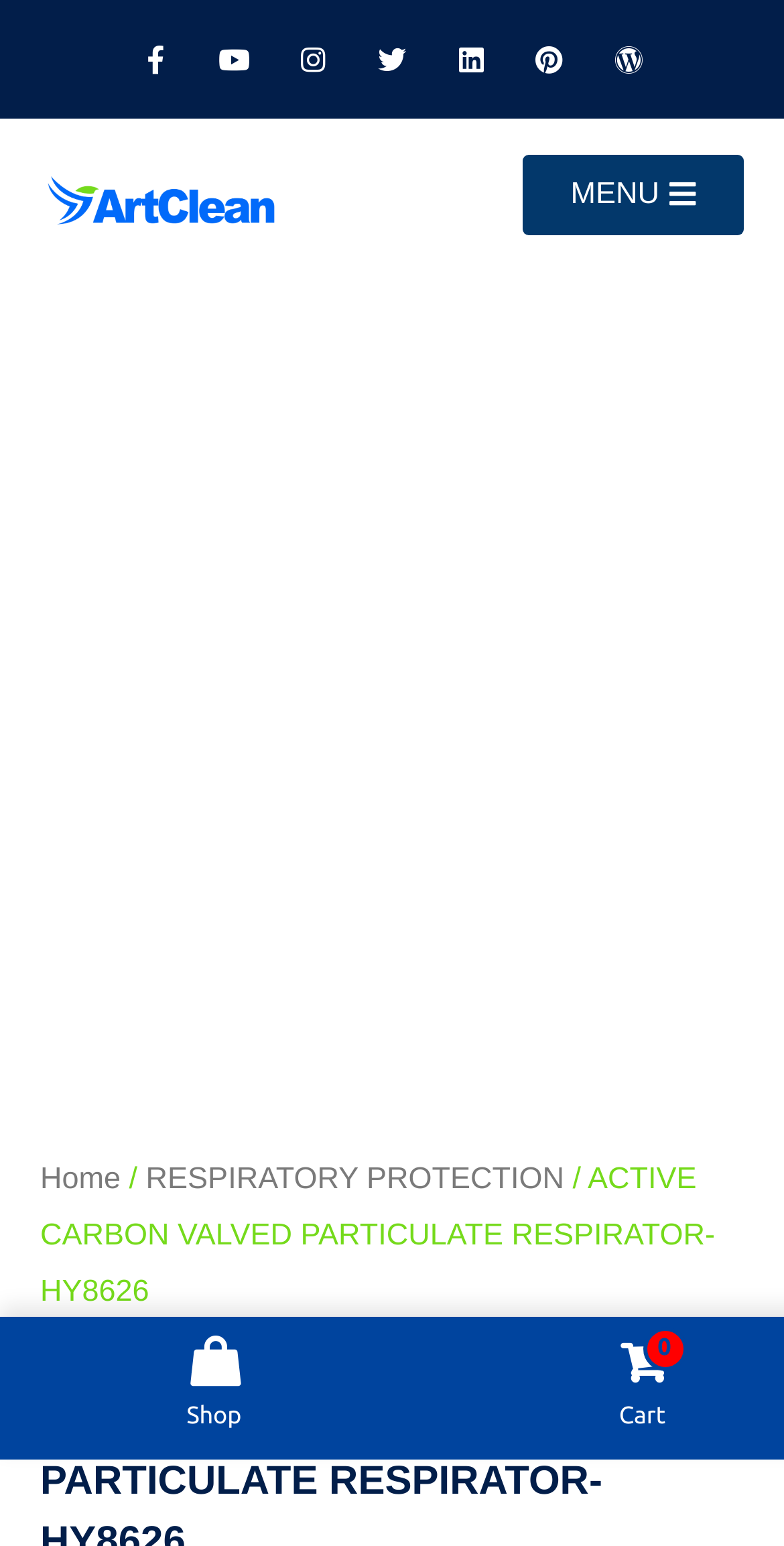Provide the bounding box coordinates of the section that needs to be clicked to accomplish the following instruction: "View product image."

[0.0, 0.208, 1.0, 0.684]